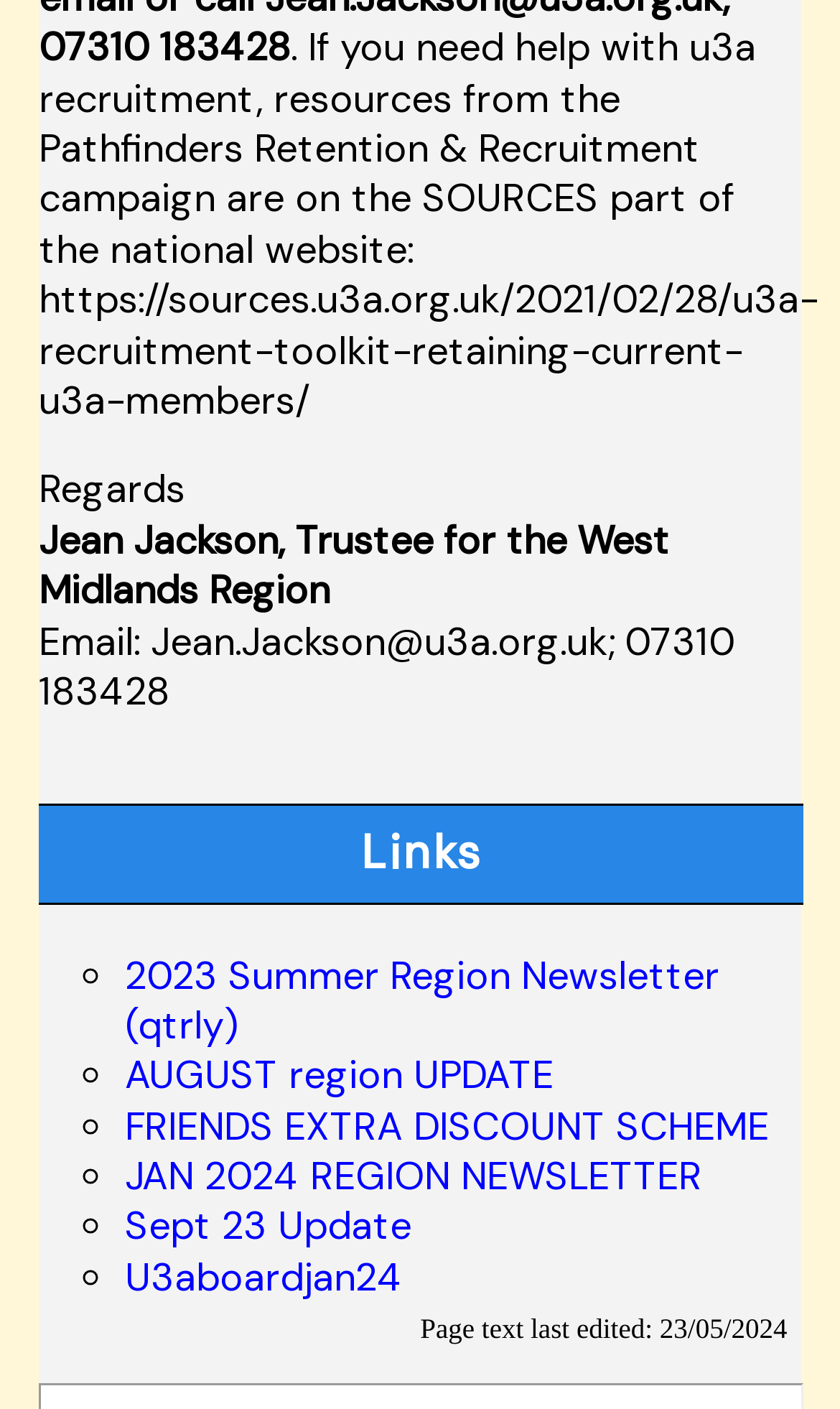Provide the bounding box coordinates of the HTML element described by the text: "AUGUST region UPDATE". The coordinates should be in the format [left, top, right, bottom] with values between 0 and 1.

[0.149, 0.745, 0.659, 0.782]